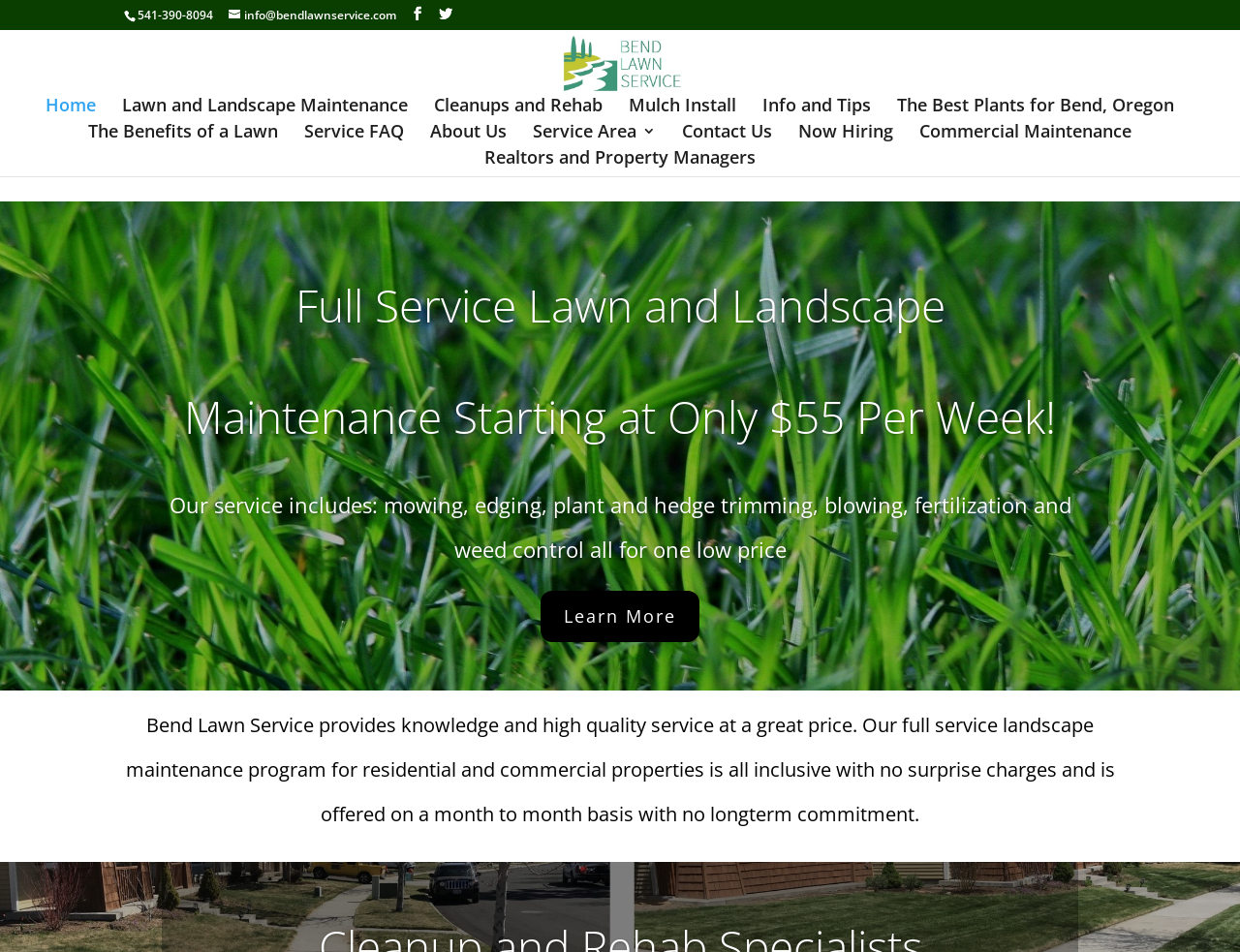Please provide a detailed answer to the question below based on the screenshot: 
What is the main service offered by Bend Oregon Lawn Service?

I found the main service by looking at the heading element with the bounding box coordinates [0.13, 0.262, 0.87, 0.506]. The heading text is 'Full Service Lawn and Landscape Maintenance Starting at Only $55 Per Week!'. This suggests that the main service offered by Bend Oregon Lawn Service is full service lawn and landscape maintenance.